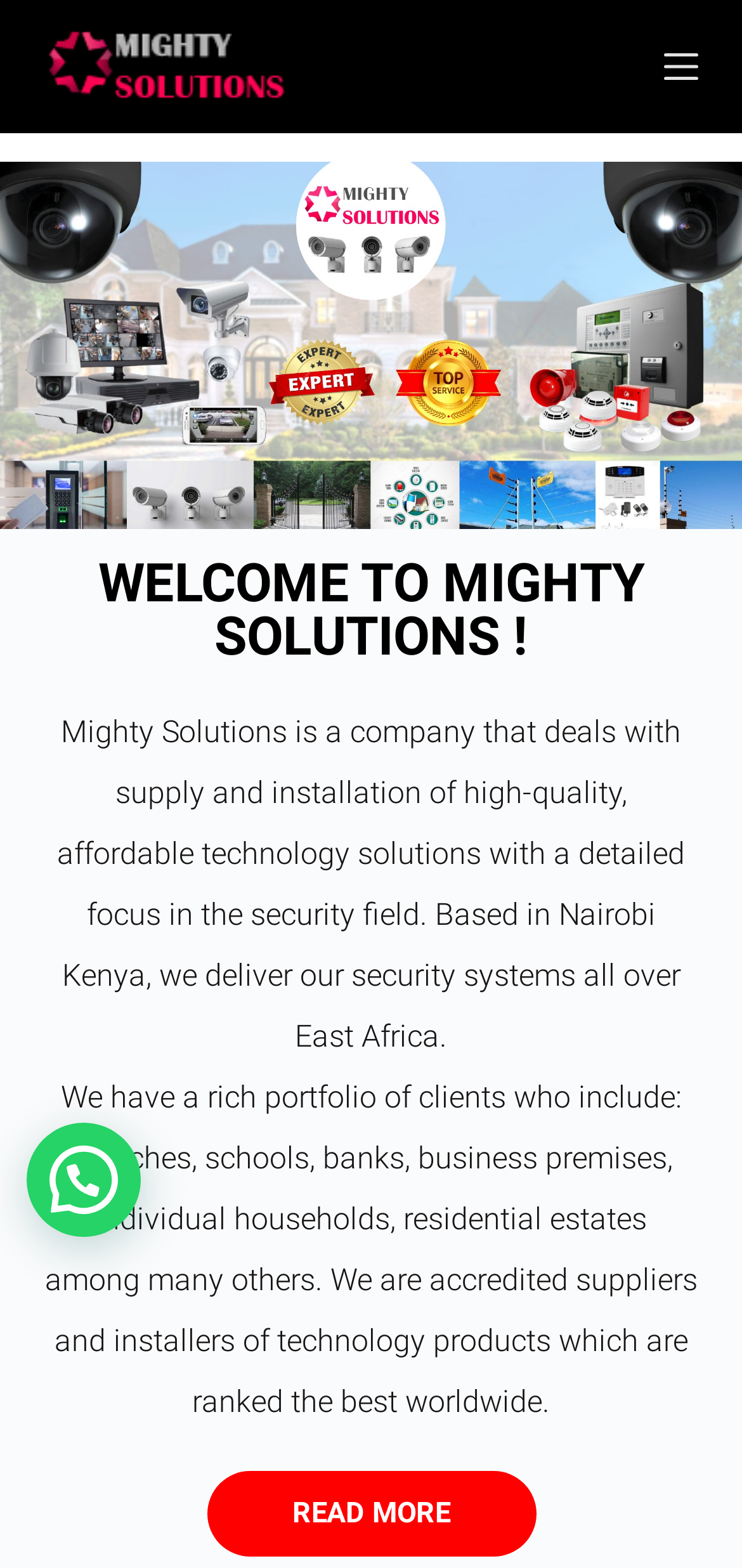Determine the bounding box for the described HTML element: "alt="mighty solutions"". Ensure the coordinates are four float numbers between 0 and 1 in the format [left, top, right, bottom].

[0.06, 0.016, 0.386, 0.069]